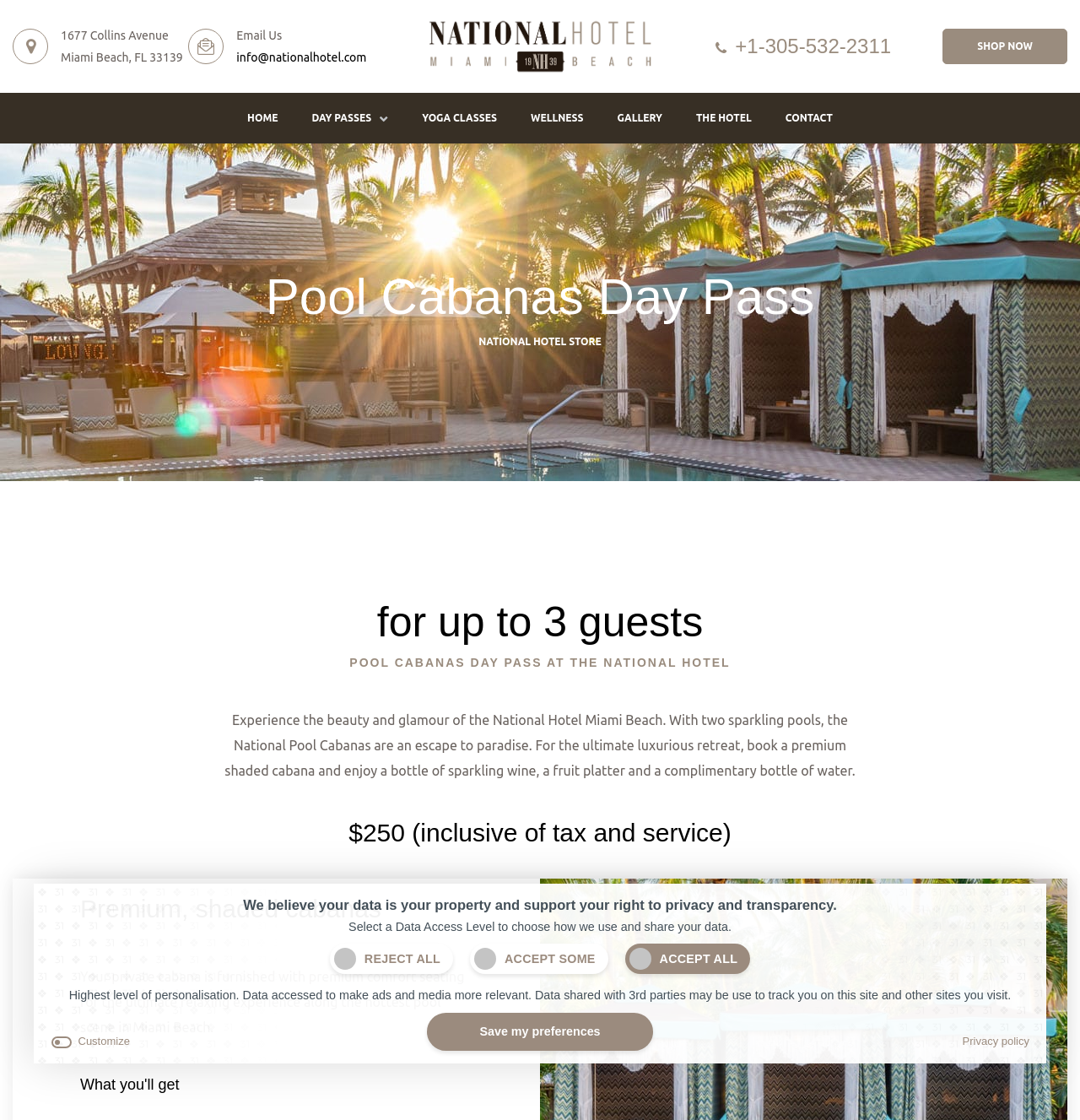Please locate the bounding box coordinates of the element that should be clicked to achieve the given instruction: "Email us at info@nationalhotel.com".

[0.219, 0.045, 0.339, 0.057]